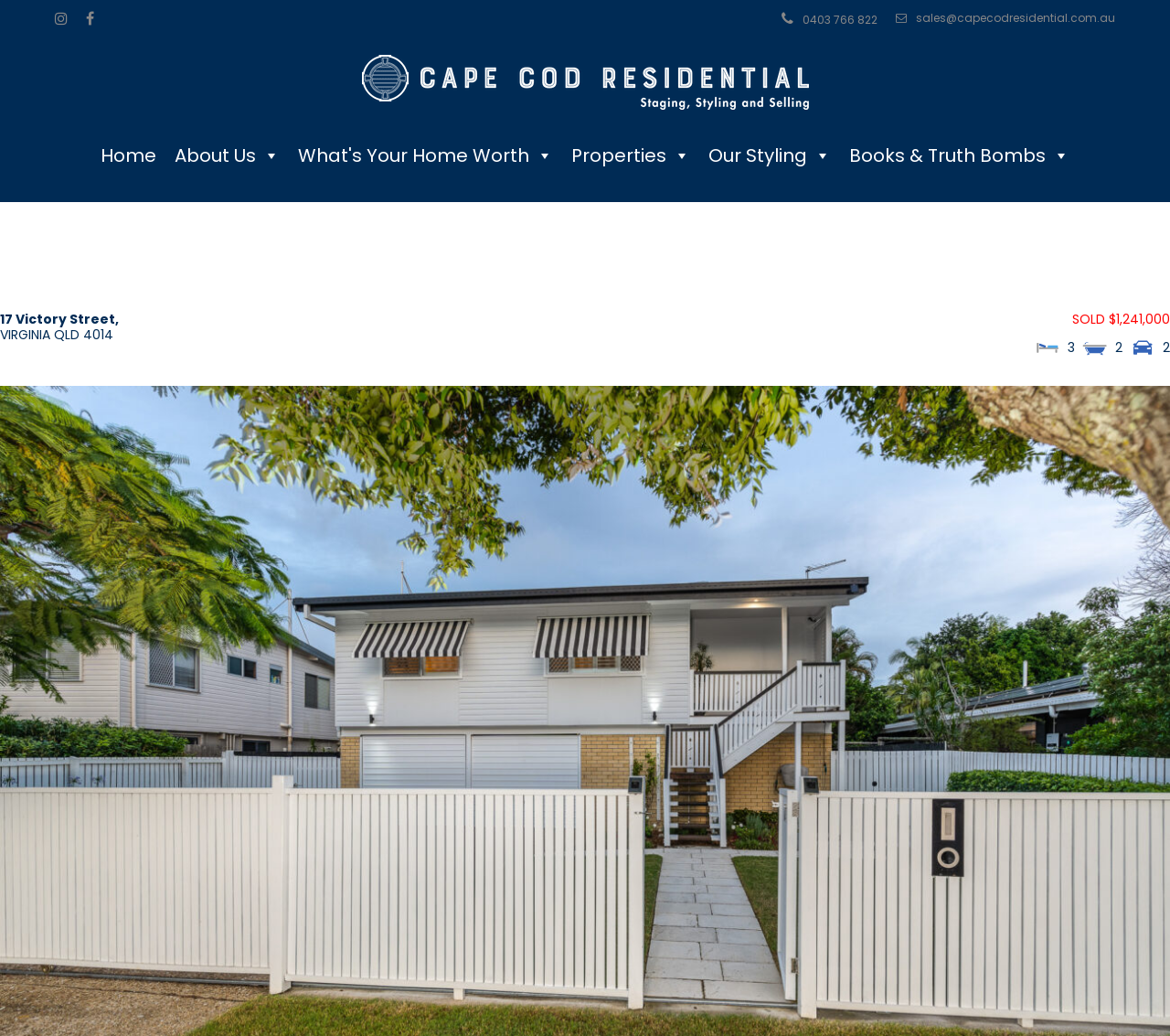Identify the bounding box coordinates of the HTML element based on this description: "Books & Truth Bombs".

[0.718, 0.106, 0.922, 0.194]